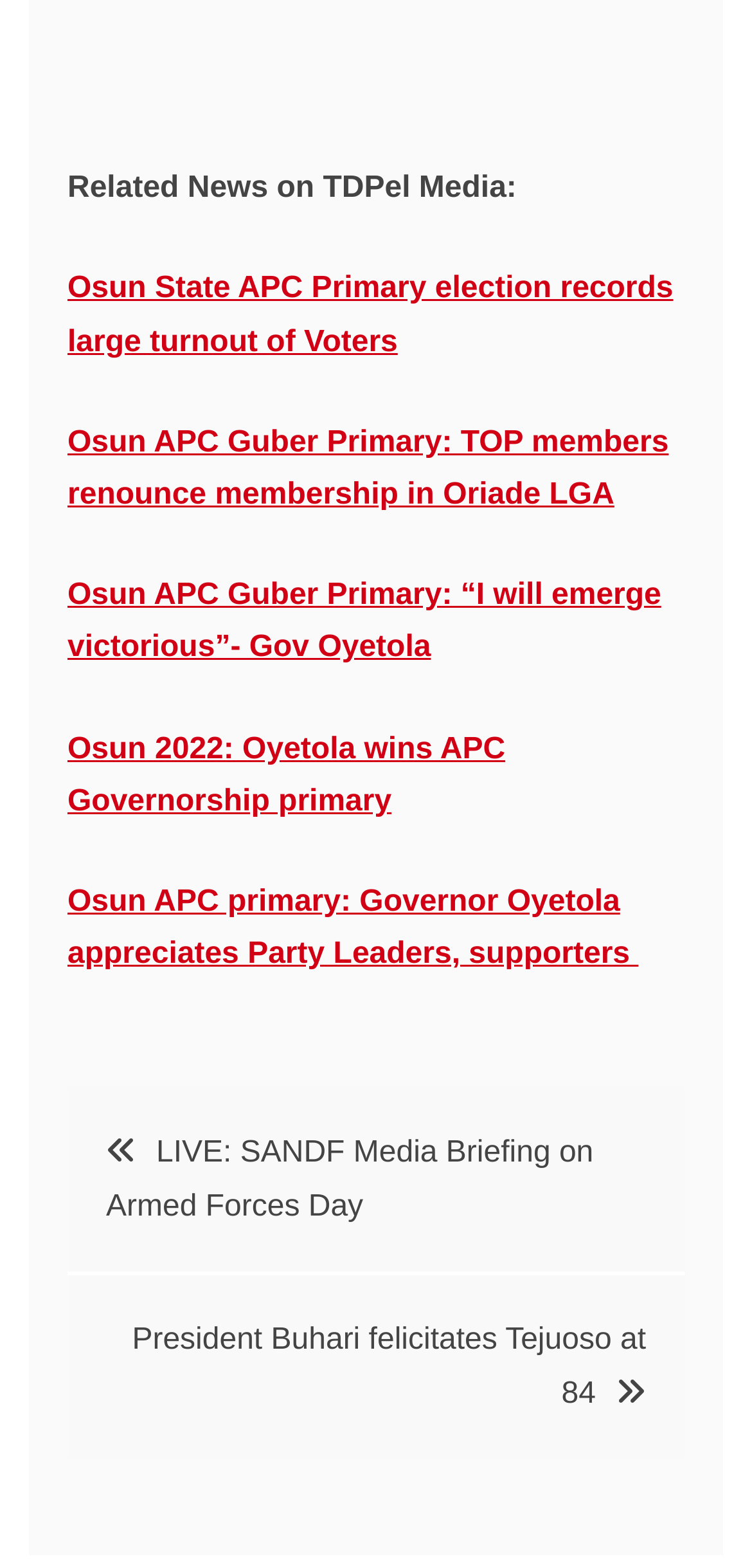Please answer the following question using a single word or phrase: 
What is the topic of the news articles on this webpage?

Politics